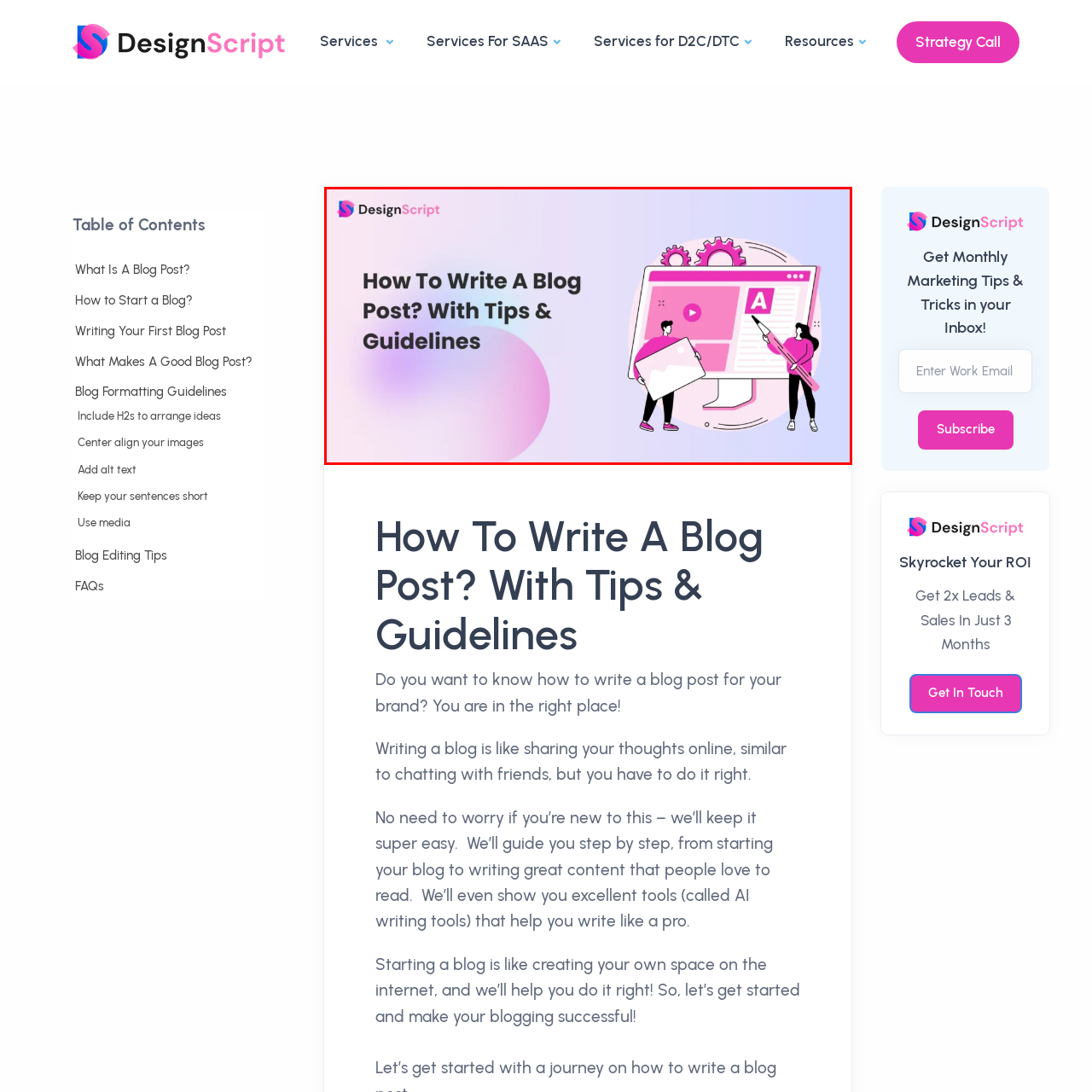Describe in detail the portion of the image that is enclosed within the red boundary.

The image presents an engaging and vibrant graphic titled "How To Write A Blog Post? With Tips & Guidelines." It features an imaginative illustration of a computer screen displaying a bright editing interface, highlighting elements like a play button and text editing tools, symbolizing the blogging process. Accompanying this visual are two individuals depicted in a modern style; one is actively engaging with the screen while the other holds a document or a tablet, representing collaboration and the dynamic nature of blogging. The color palette blends pastel hues with bold accents, enhancing the visual appeal and making it inviting for readers eager to learn about blogging. This graphic serves as a key thematic element, guiding users through the essentials of creating effective blog posts, encouraging them to explore insightful tips and guidelines for successful writing.